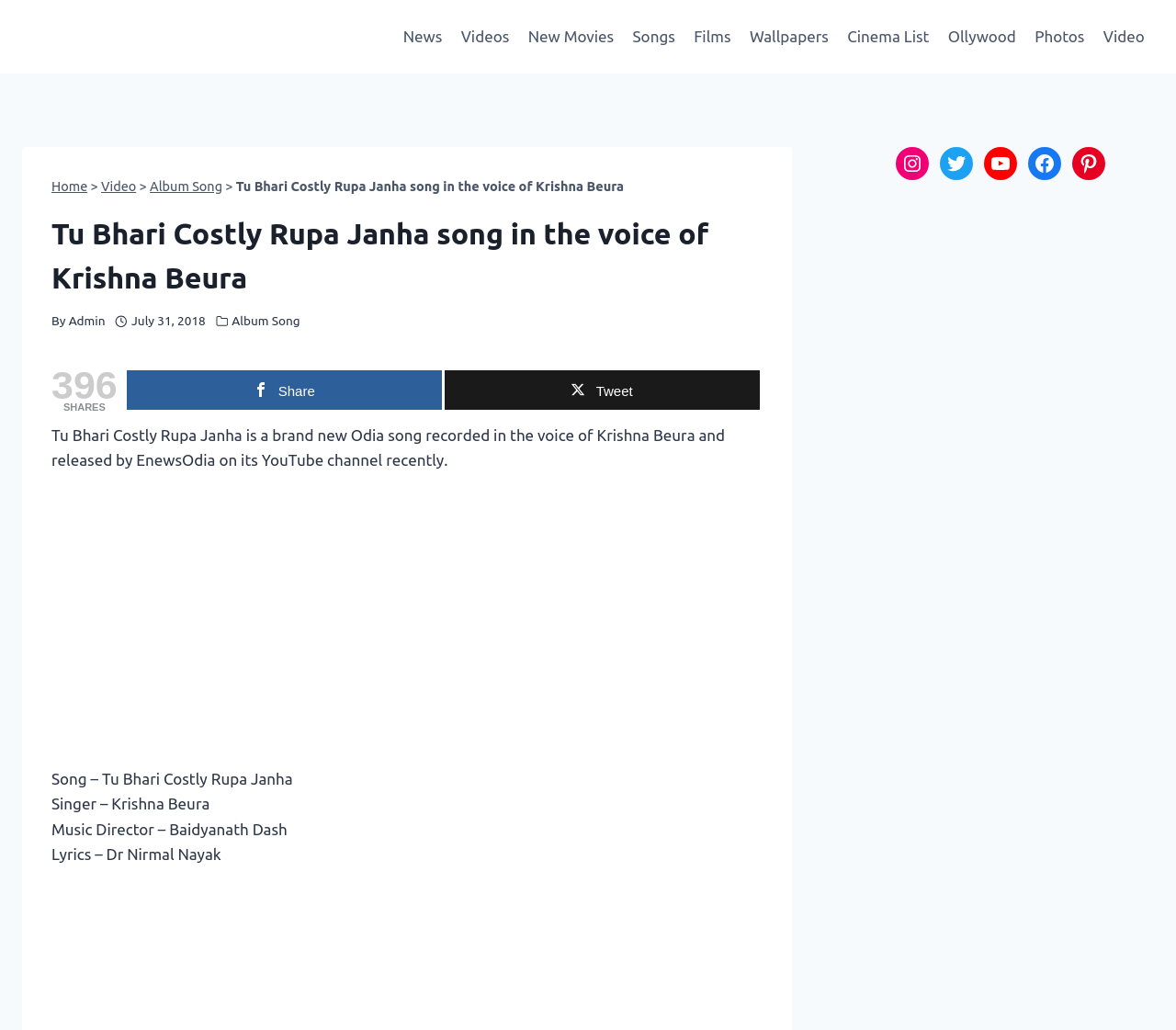How many shares does the song have?
Using the image, give a concise answer in the form of a single word or short phrase.

396